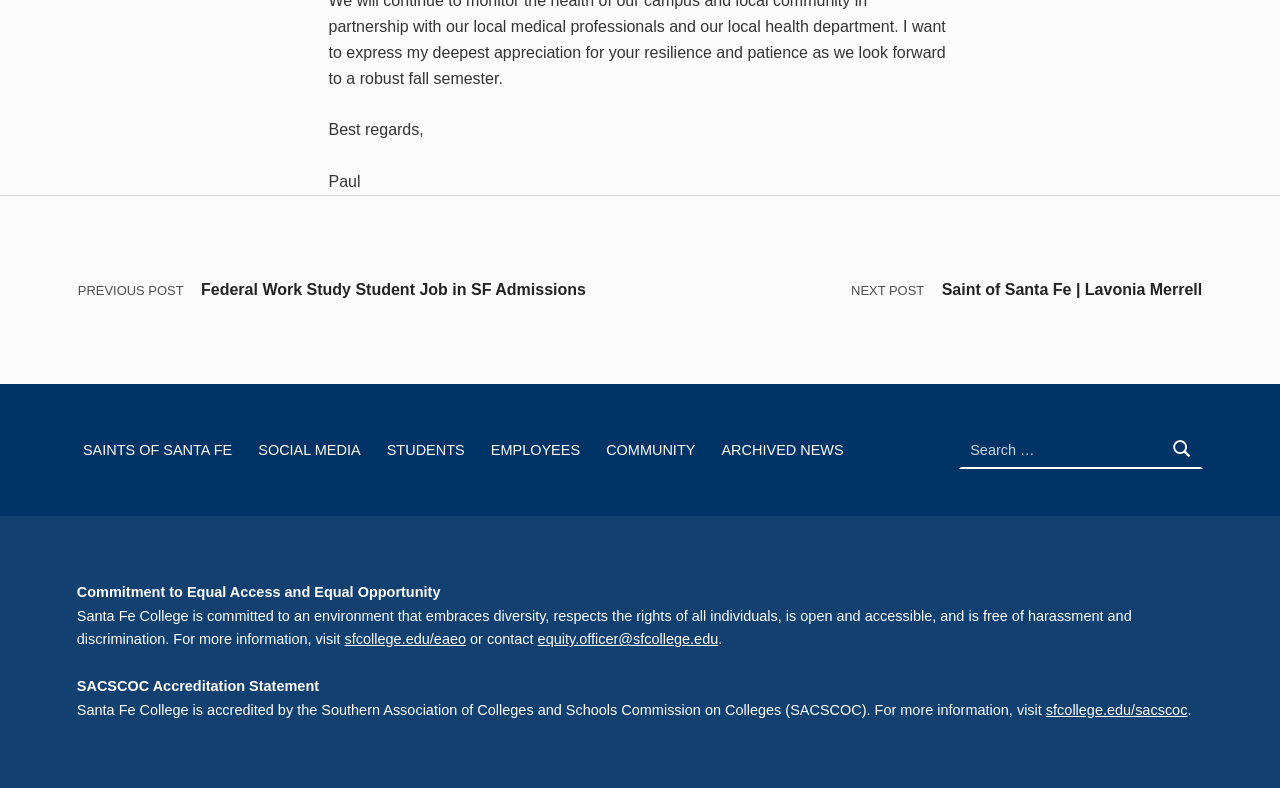Kindly determine the bounding box coordinates for the area that needs to be clicked to execute this instruction: "Check archived news".

[0.559, 0.546, 0.664, 0.594]